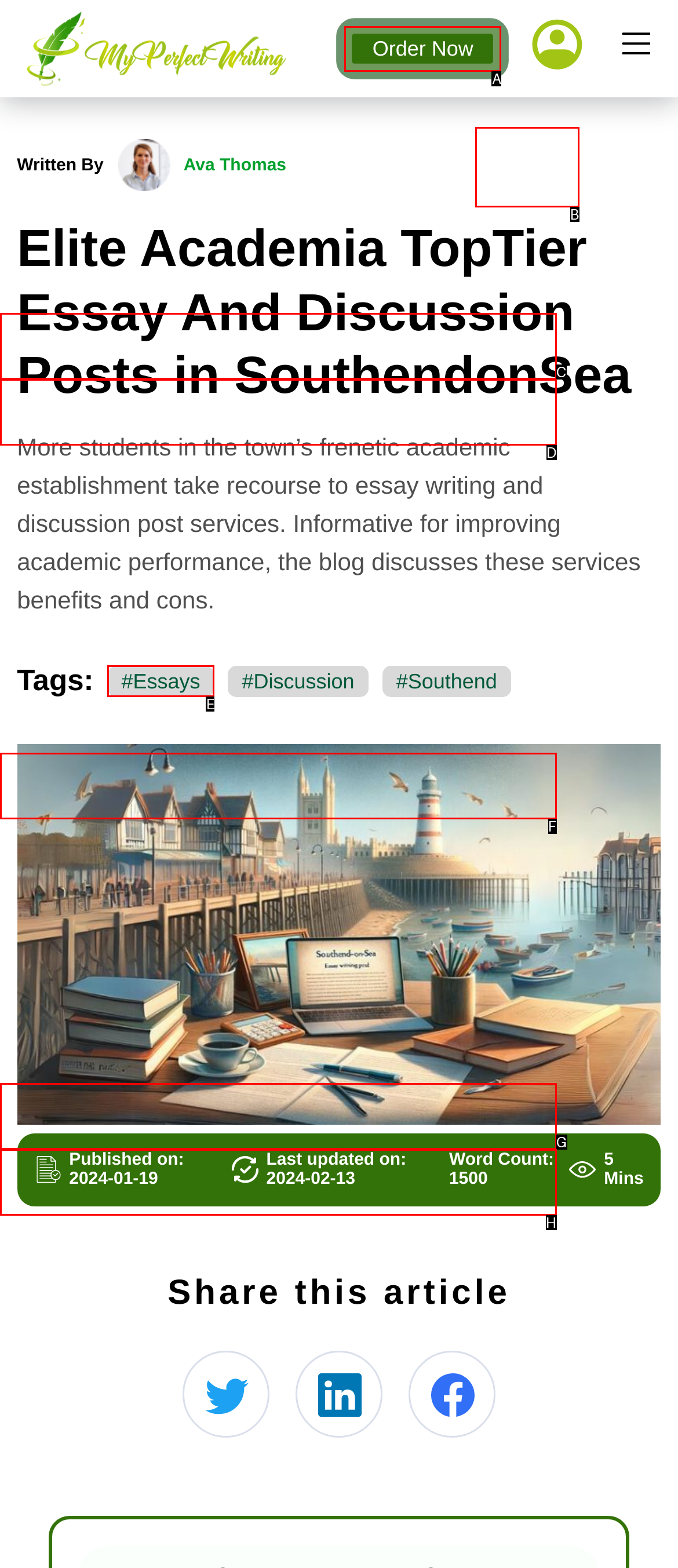Identify the HTML element I need to click to complete this task: Click on the 'Log In' link Provide the option's letter from the available choices.

B